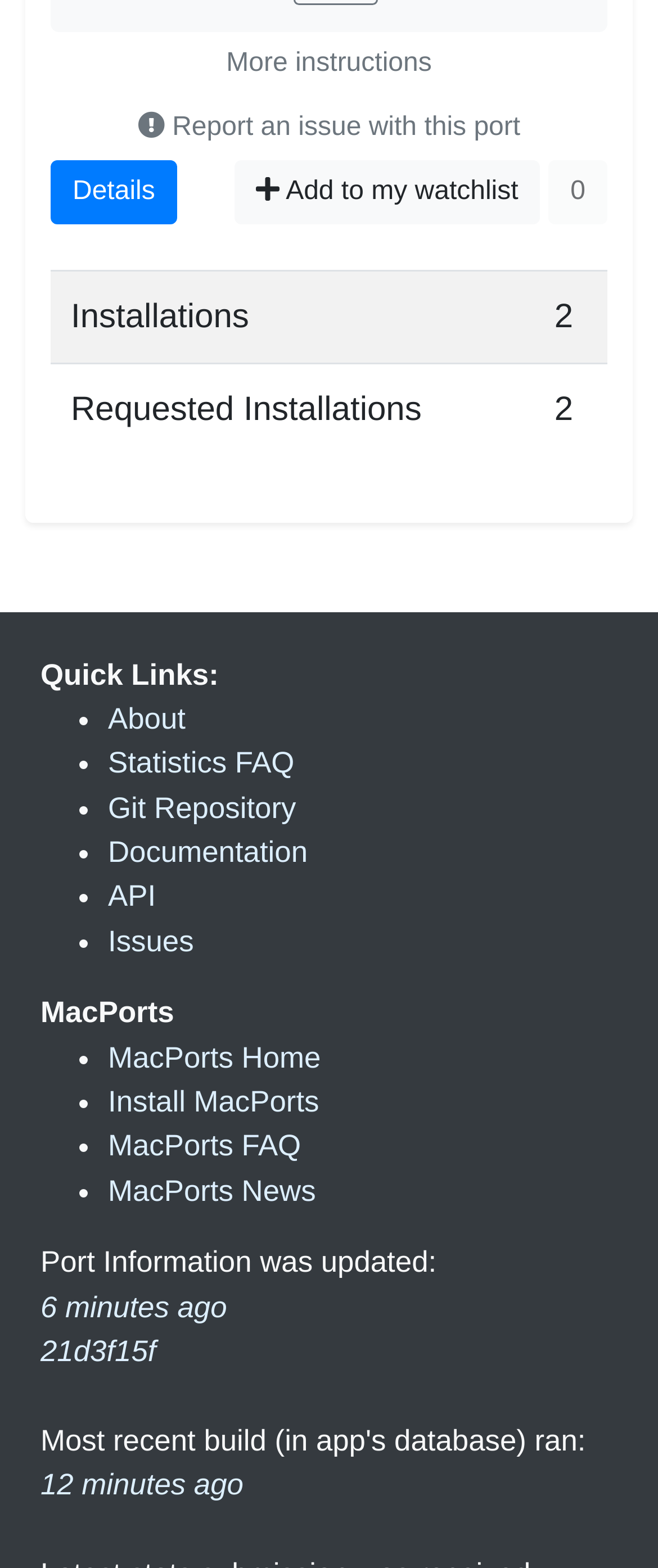Determine the bounding box coordinates of the section I need to click to execute the following instruction: "Add to my watchlist". Provide the coordinates as four float numbers between 0 and 1, i.e., [left, top, right, bottom].

[0.356, 0.103, 0.821, 0.143]